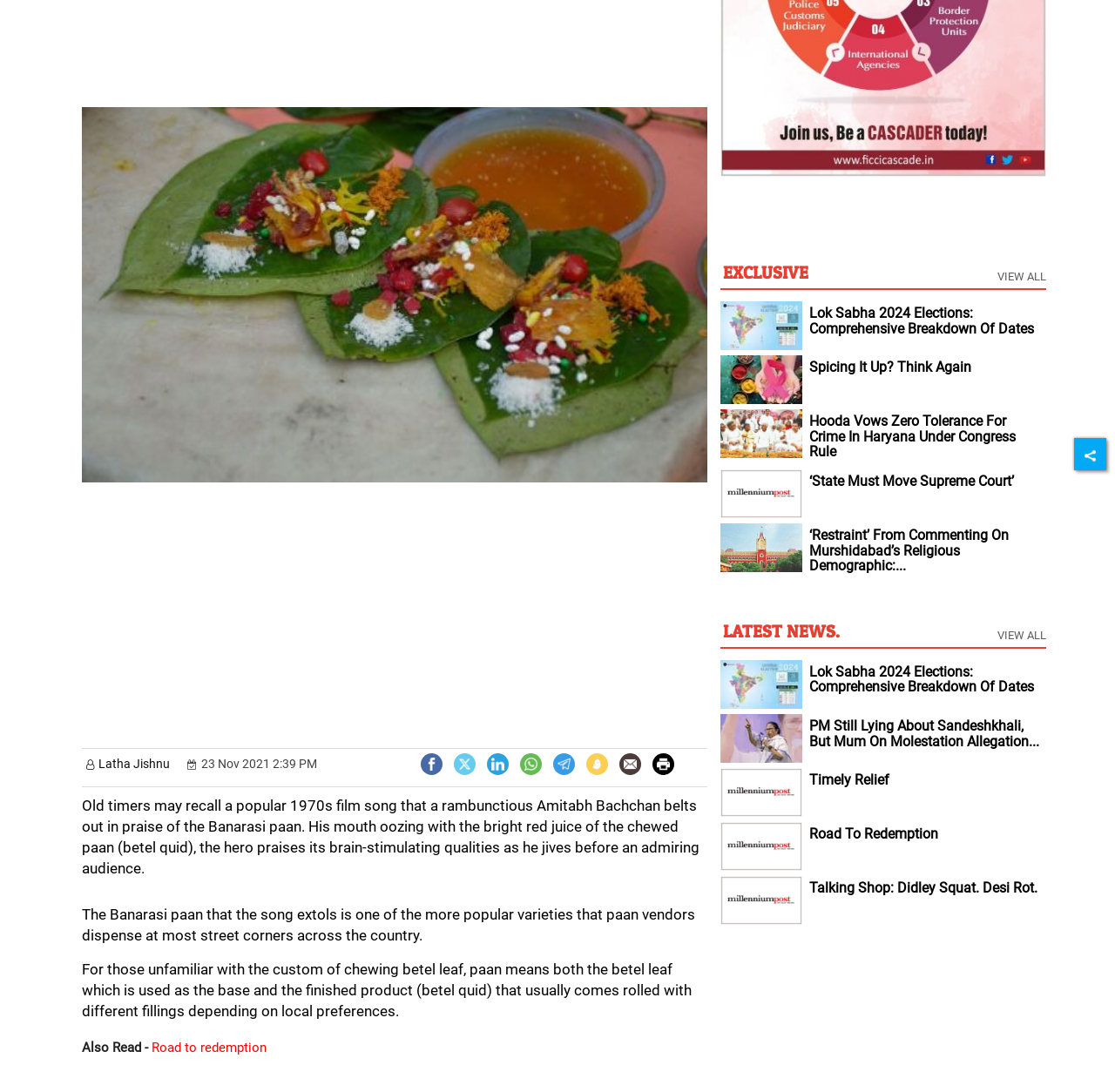Predict the bounding box for the UI component with the following description: "Inferred Tree View".

None